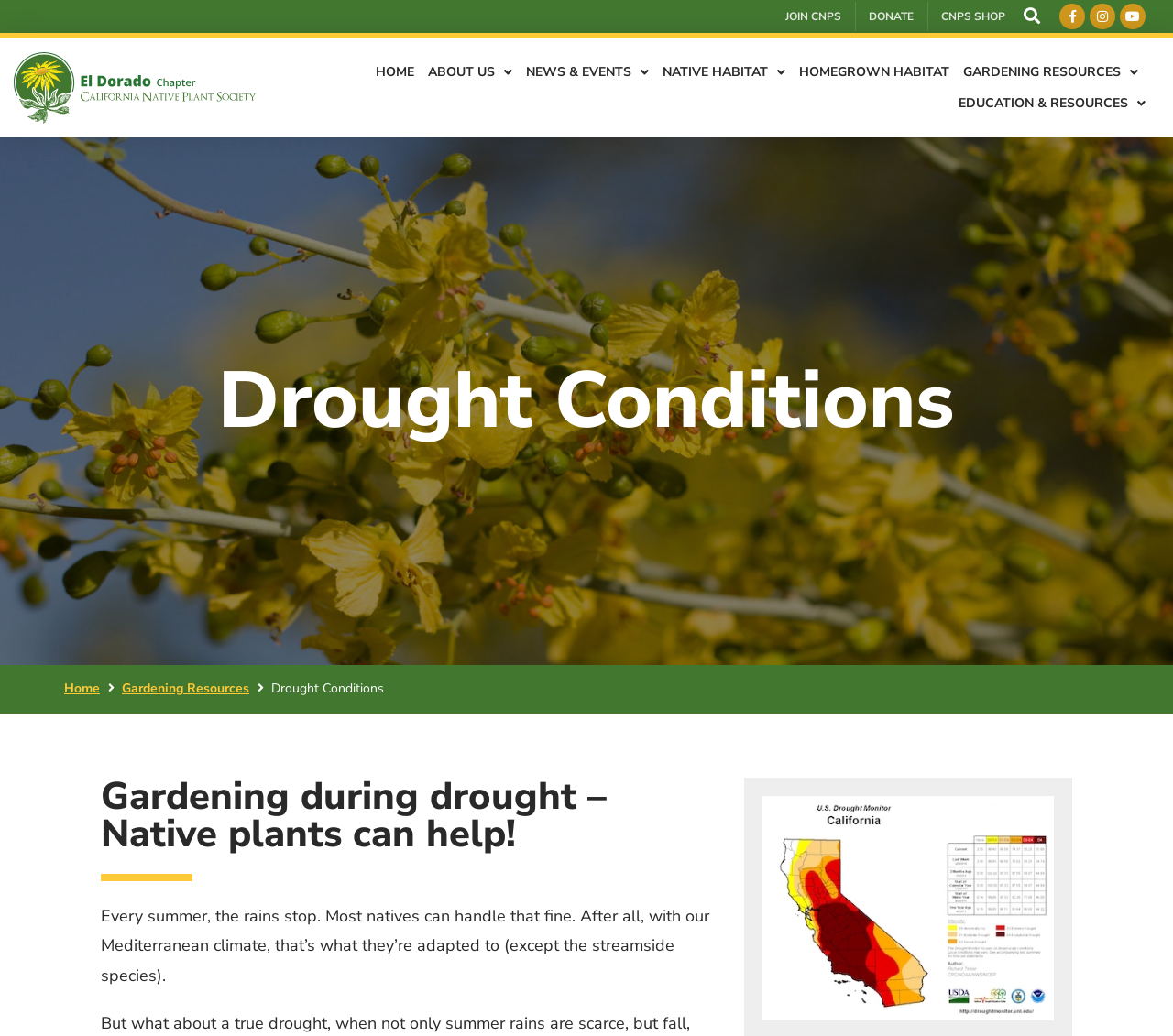Specify the bounding box coordinates of the element's region that should be clicked to achieve the following instruction: "Click on JOIN CNPS". The bounding box coordinates consist of four float numbers between 0 and 1, in the format [left, top, right, bottom].

[0.67, 0.002, 0.717, 0.03]